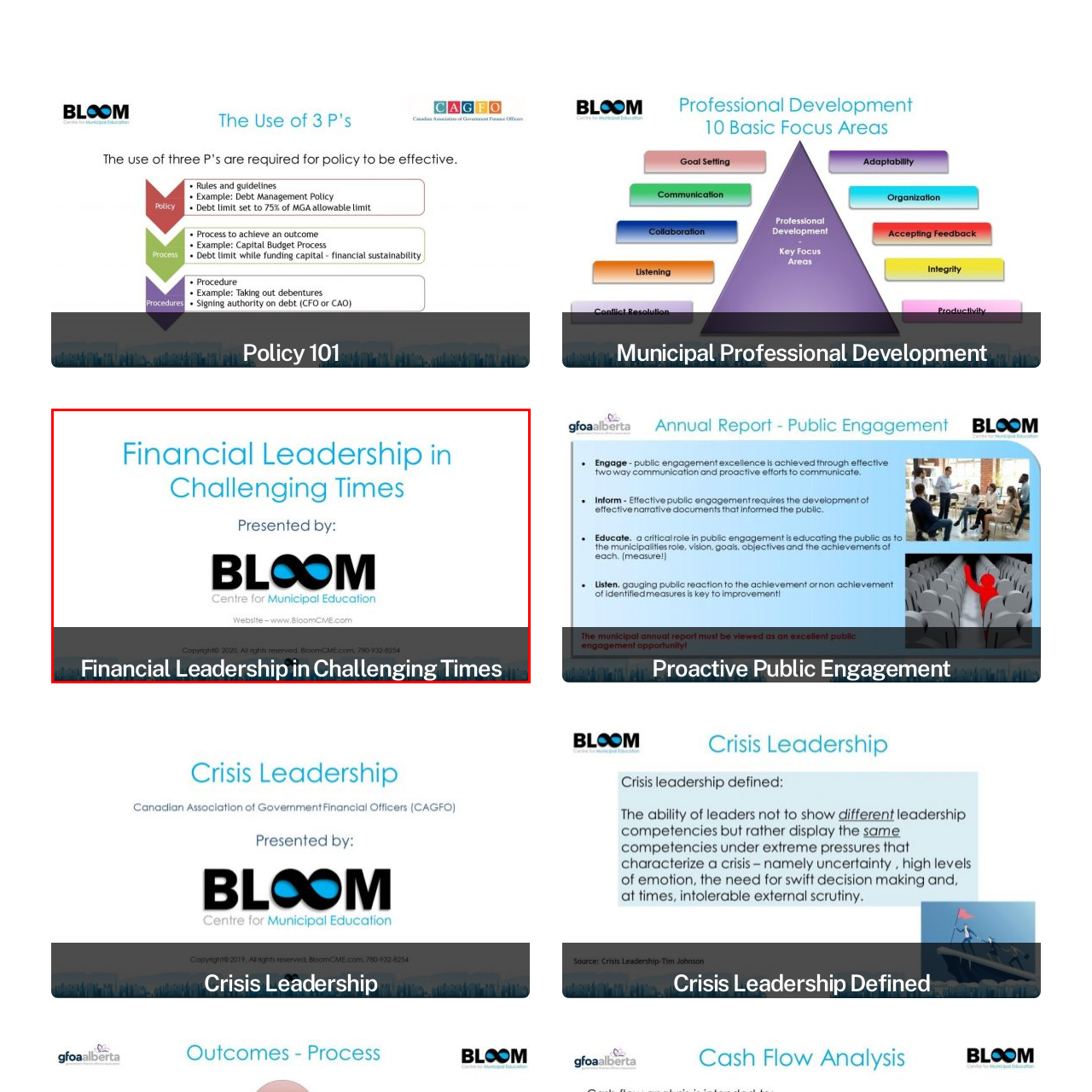Direct your attention to the section outlined in red and answer the following question with a single word or brief phrase: 
What is the name of the organization responsible for the content?

BLOOM